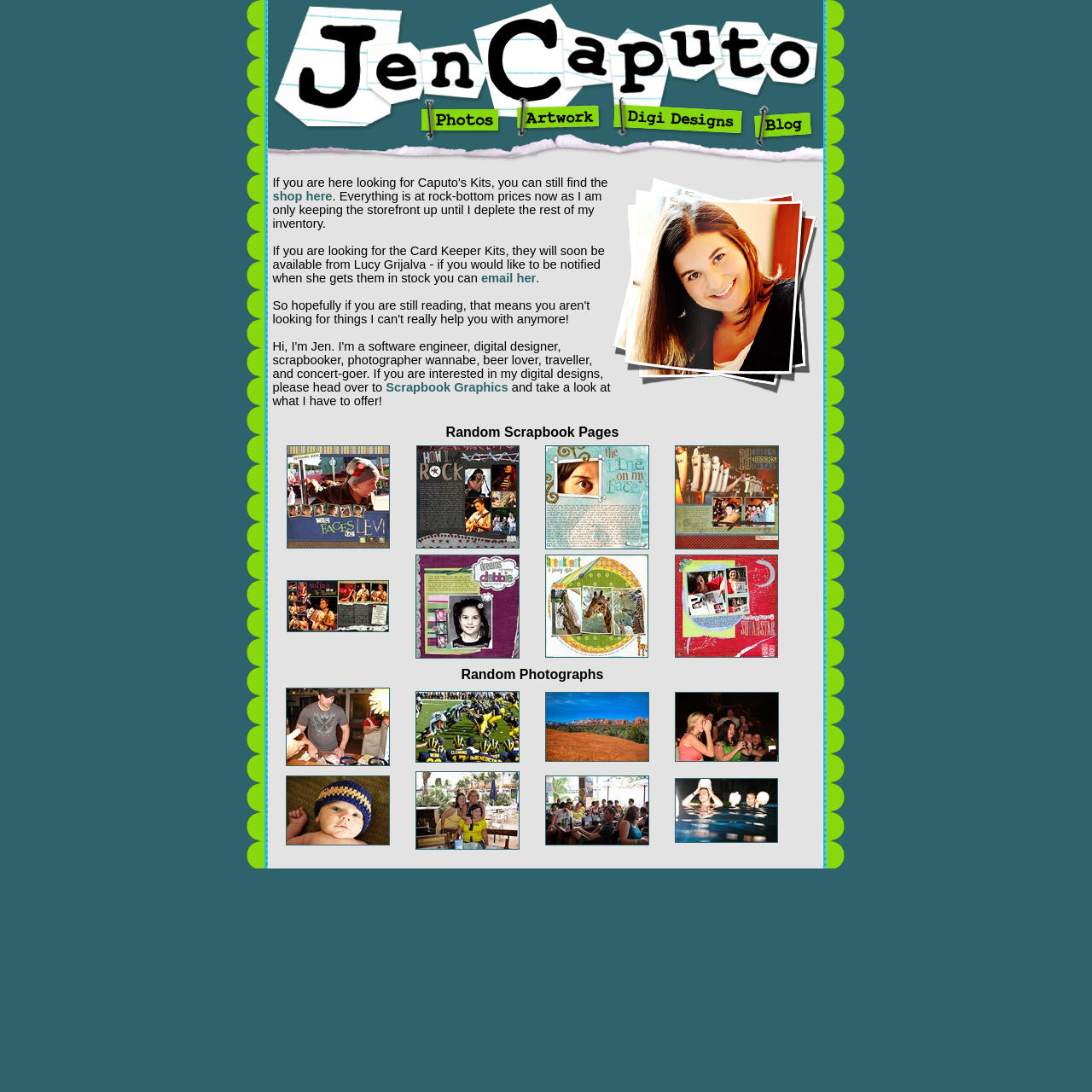Generate a thorough caption that explains the contents of the webpage.

The webpage is JenCaputo.com, a personal website that showcases the owner's digital designs, photography, and other interests. At the top of the page, there is a header section with a logo and navigation links to different sections of the website, including "Photo Gallery", "Artwork", "My Designs at Scrapbook Graphics", and "My Blog".

Below the header, there is a brief introduction to Jen Caputo, a software engineer, digital designer, scrapbooker, photographer, and beer lover. The introduction also mentions that her digital designs can be found at Scrapbook Graphics.

The main content of the page is divided into two sections: "Random Scrapbook Pages" and "Random Photographs". Each section has a table with multiple rows, and each row contains a link to a specific page or image. The links are accompanied by small images that preview the content.

The "Random Scrapbook Pages" section has four rows, each with a link to a different scrapbook page. The links are arranged horizontally, with the images aligned to the left of each link.

The "Random Photographs" section also has four rows, each with a link to a different photograph. The links are arranged similarly to the scrapbook pages, with the images aligned to the left of each link.

Overall, the webpage has a simple and clean design, with a focus on showcasing Jen Caputo's creative work and providing easy navigation to different sections of the website.